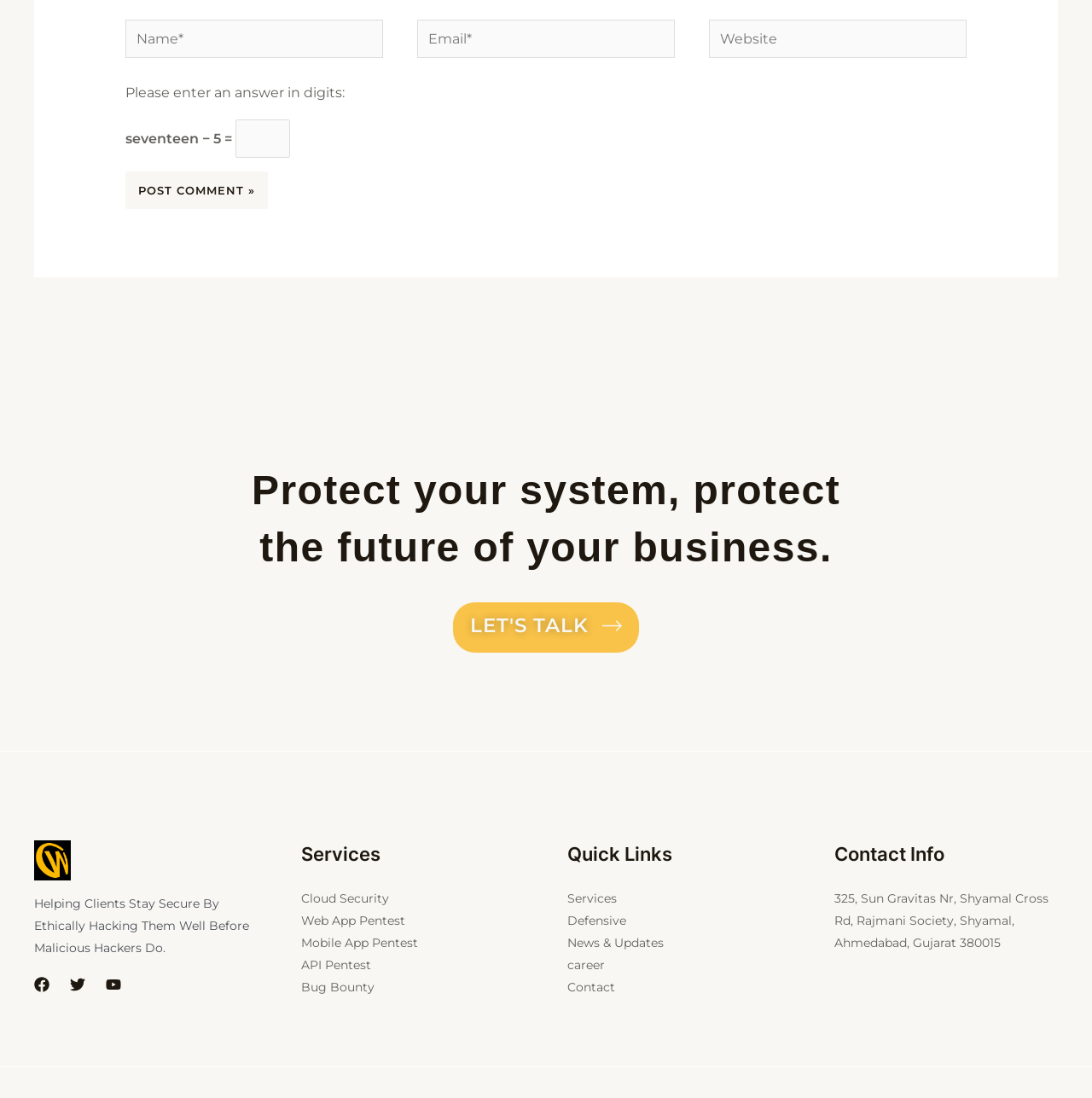Determine the bounding box coordinates for the UI element described. Format the coordinates as (top-left x, top-left y, bottom-right x, bottom-right y) and ensure all values are between 0 and 1. Element description: Cloud Security

[0.275, 0.811, 0.356, 0.825]